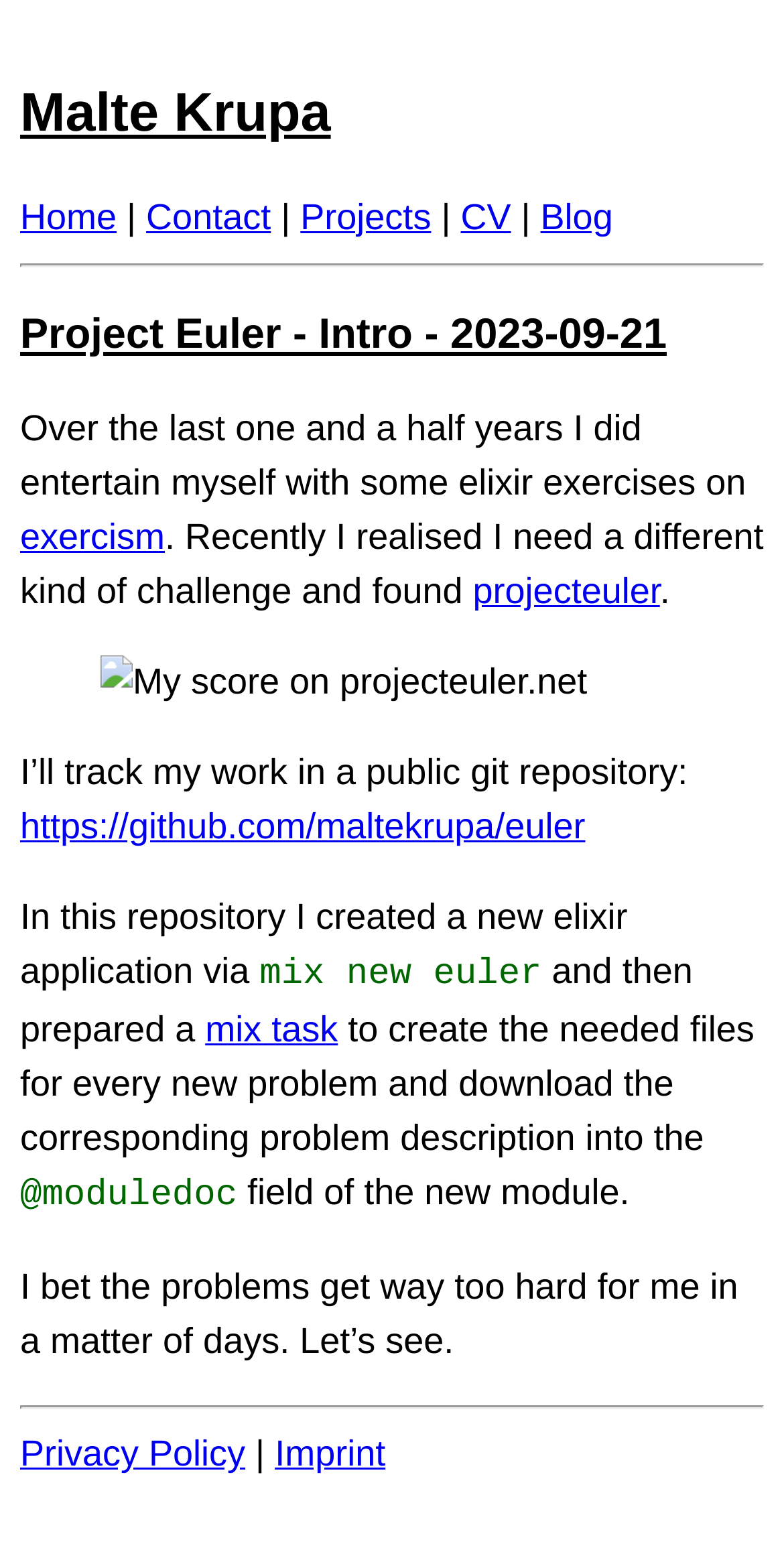Determine the bounding box coordinates of the section I need to click to execute the following instruction: "view projects". Provide the coordinates as four float numbers between 0 and 1, i.e., [left, top, right, bottom].

[0.383, 0.127, 0.55, 0.152]